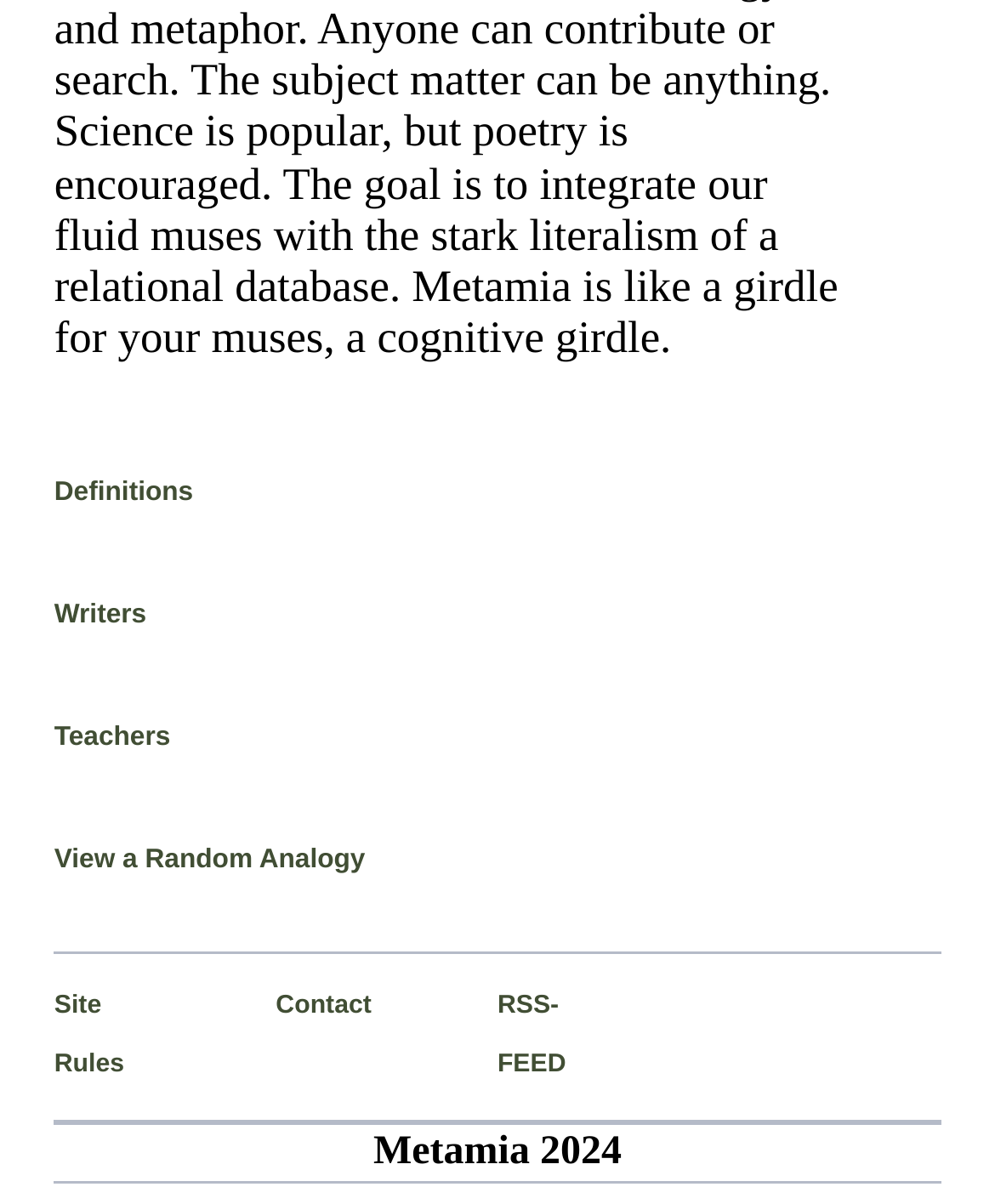What is the text displayed at the bottom of the webpage?
Please provide a single word or phrase based on the screenshot.

Metamia 2024